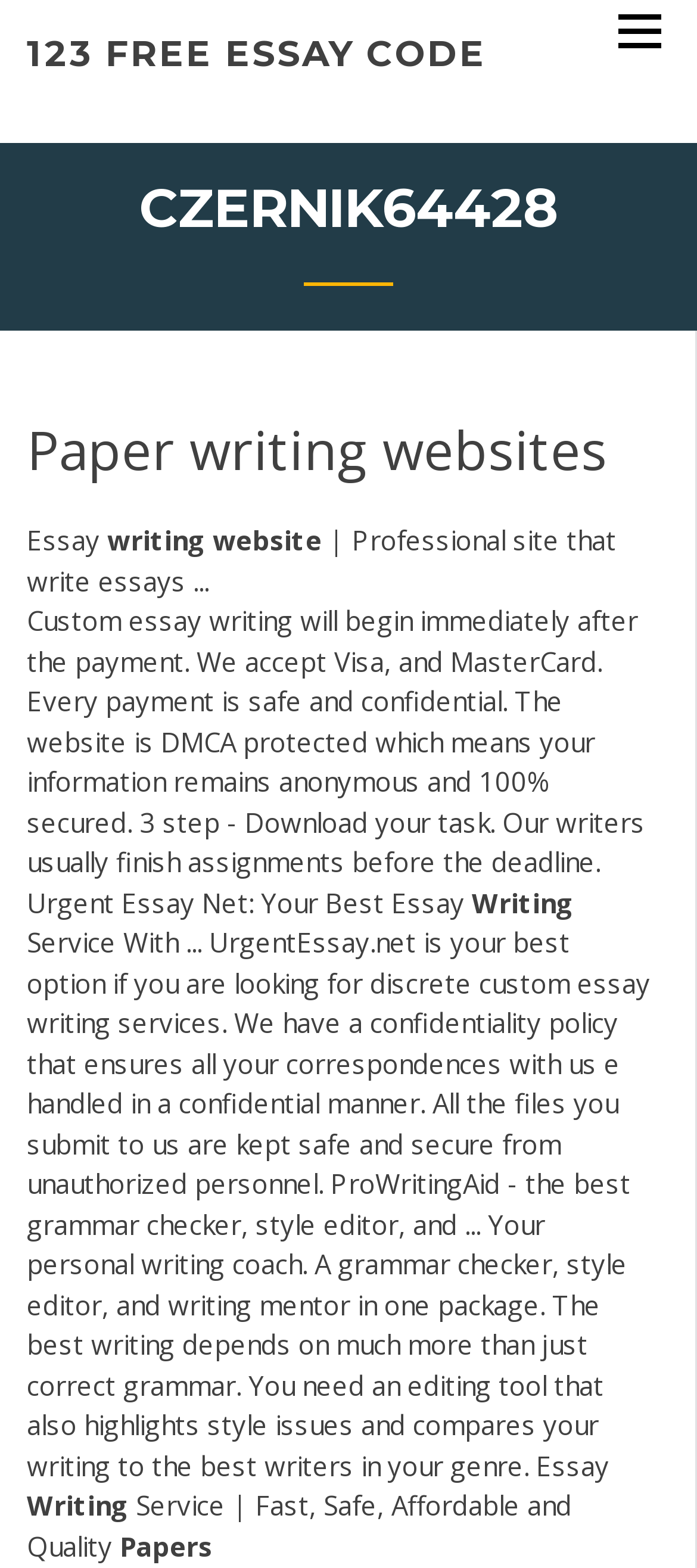Provide the bounding box coordinates for the specified HTML element described in this description: "123 free essay code". The coordinates should be four float numbers ranging from 0 to 1, in the format [left, top, right, bottom].

[0.038, 0.021, 0.697, 0.048]